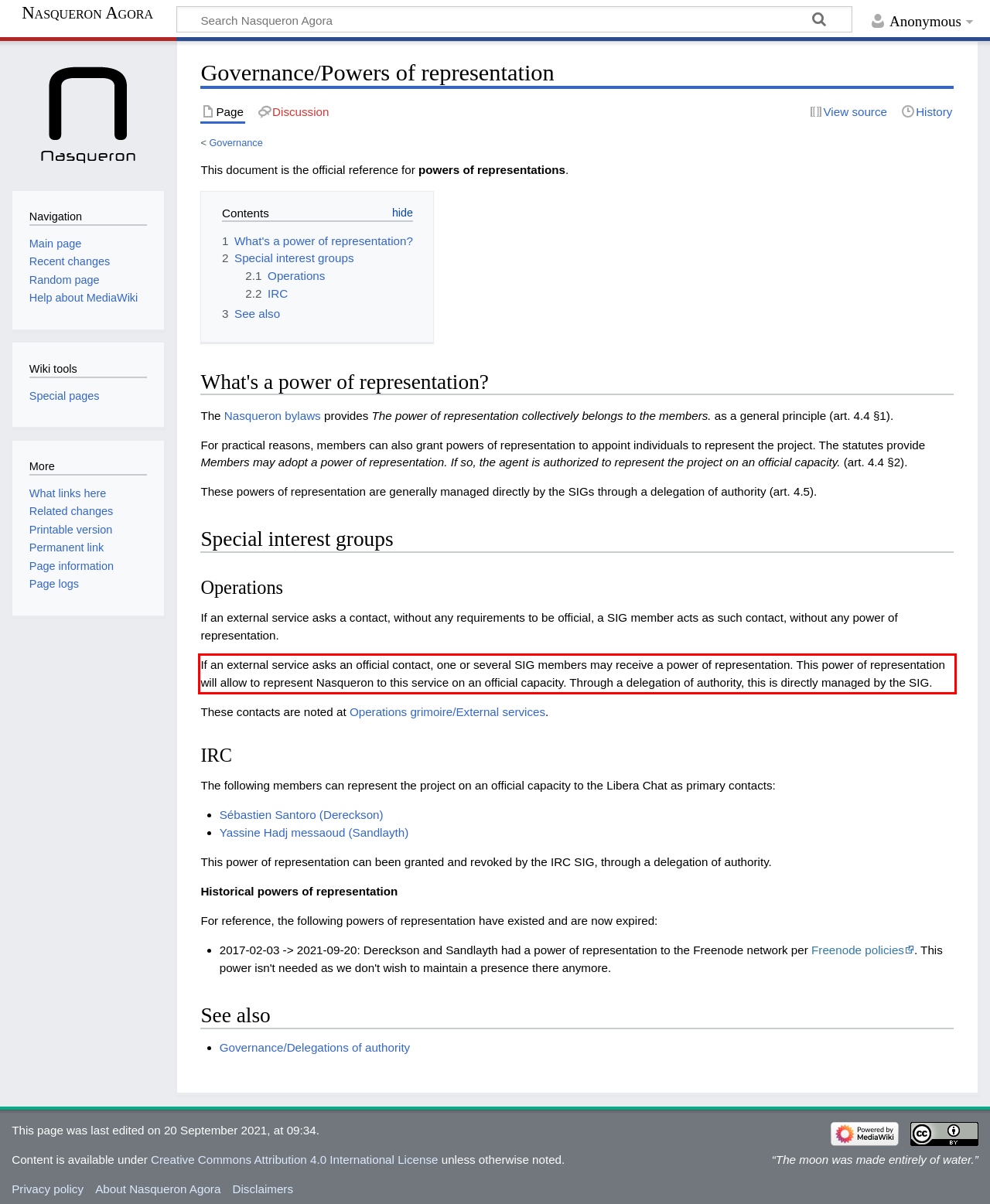Identify the red bounding box in the webpage screenshot and perform OCR to generate the text content enclosed.

If an external service asks an official contact, one or several SIG members may receive a power of representation. This power of representation will allow to represent Nasqueron to this service on an official capacity. Through a delegation of authority, this is directly managed by the SIG.